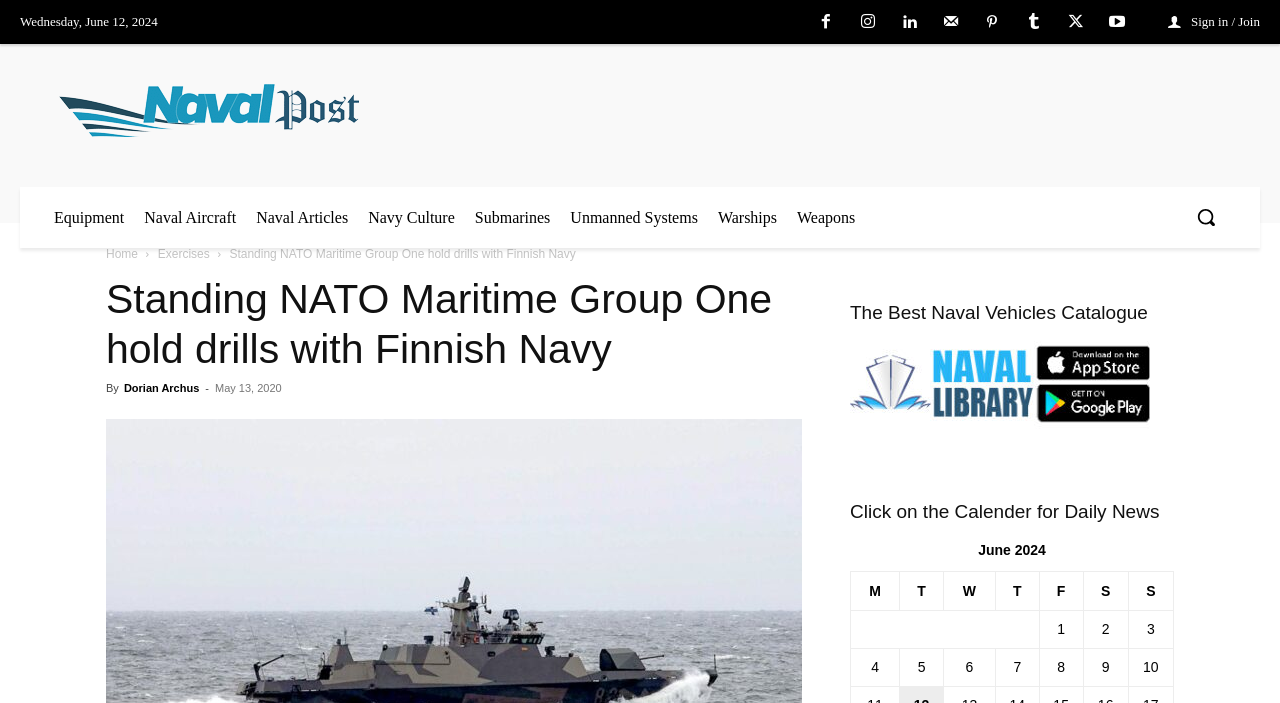Please identify the bounding box coordinates of the region to click in order to complete the task: "Read about naval aircraft". The coordinates must be four float numbers between 0 and 1, specified as [left, top, right, bottom].

[0.105, 0.266, 0.192, 0.353]